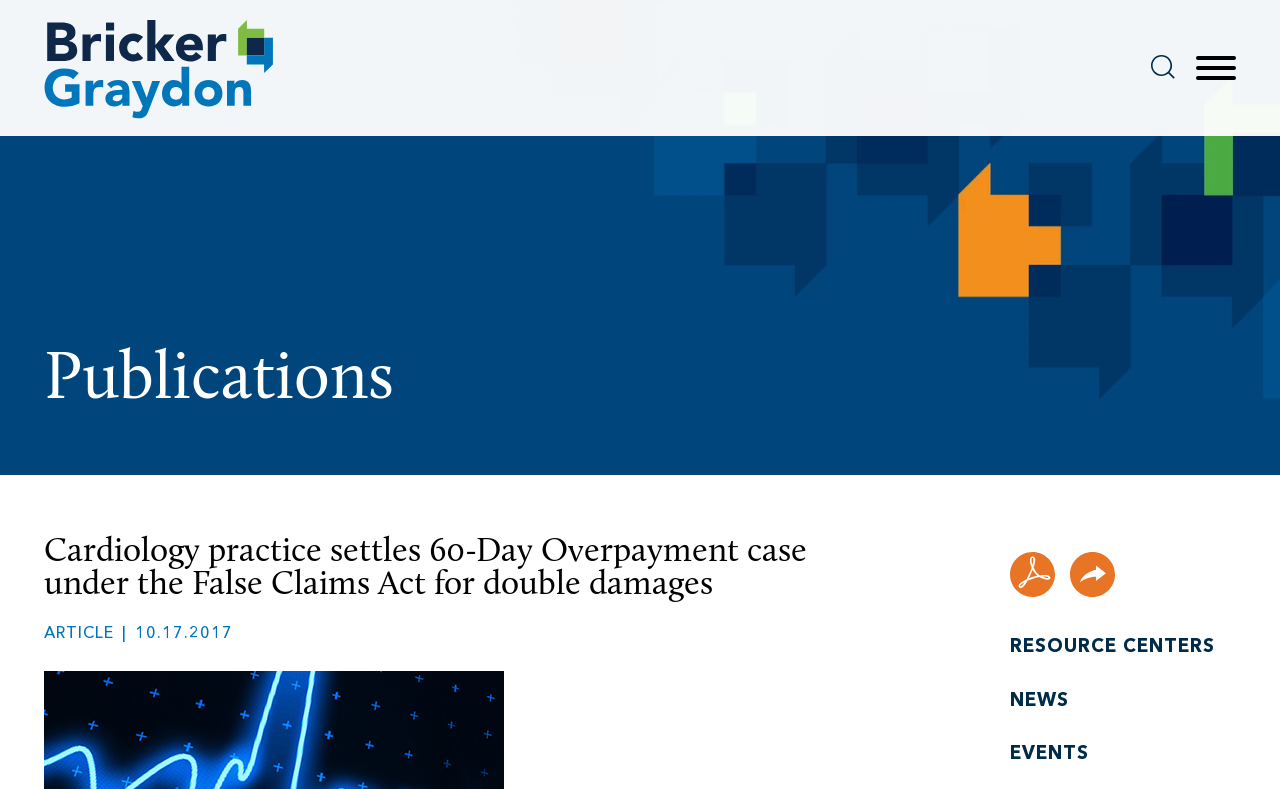Show the bounding box coordinates of the element that should be clicked to complete the task: "search for something".

[0.899, 0.07, 0.918, 0.1]